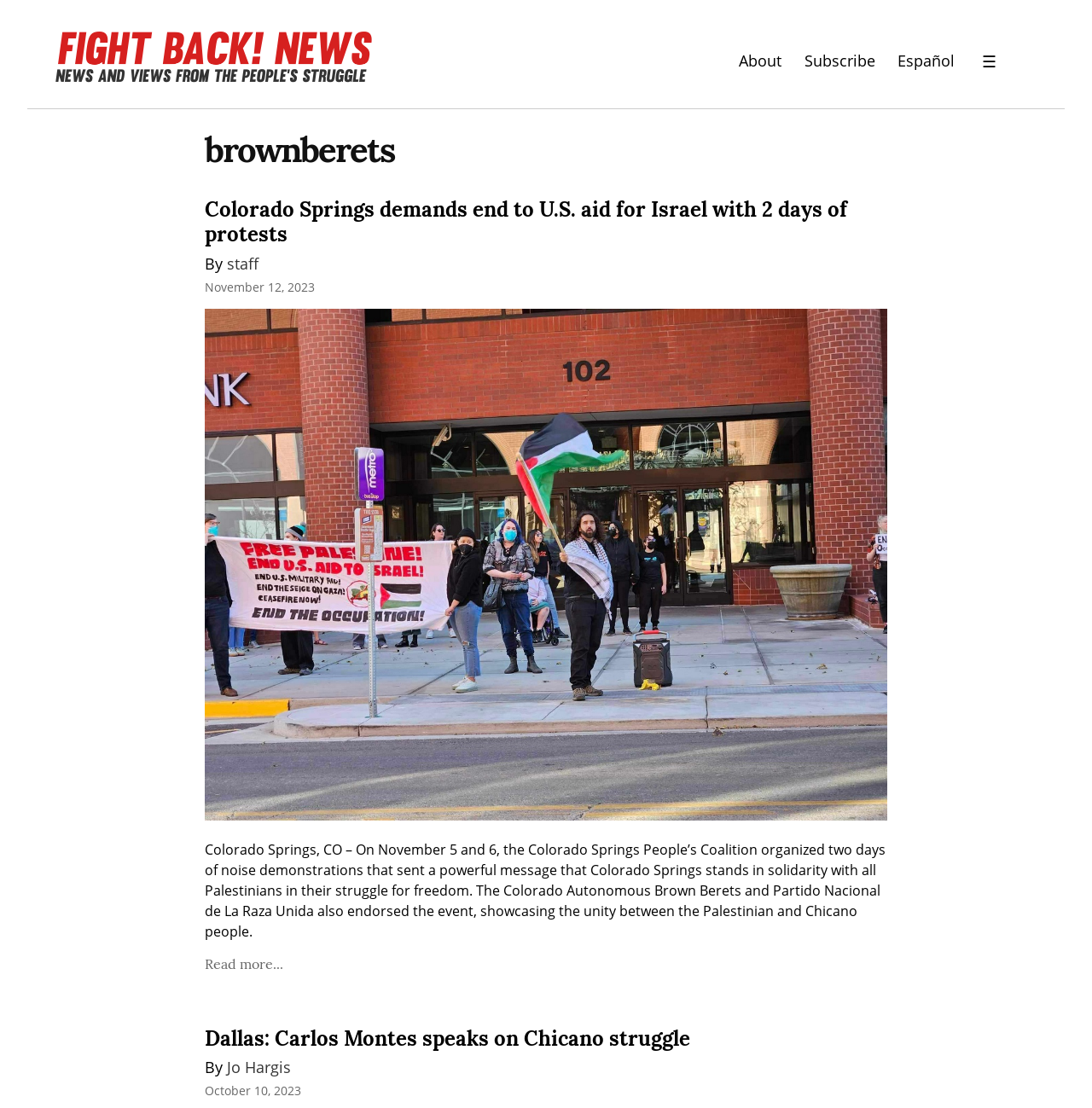Find the bounding box coordinates for the HTML element specified by: "alt="Fight Back! News"".

[0.05, 0.05, 0.343, 0.082]